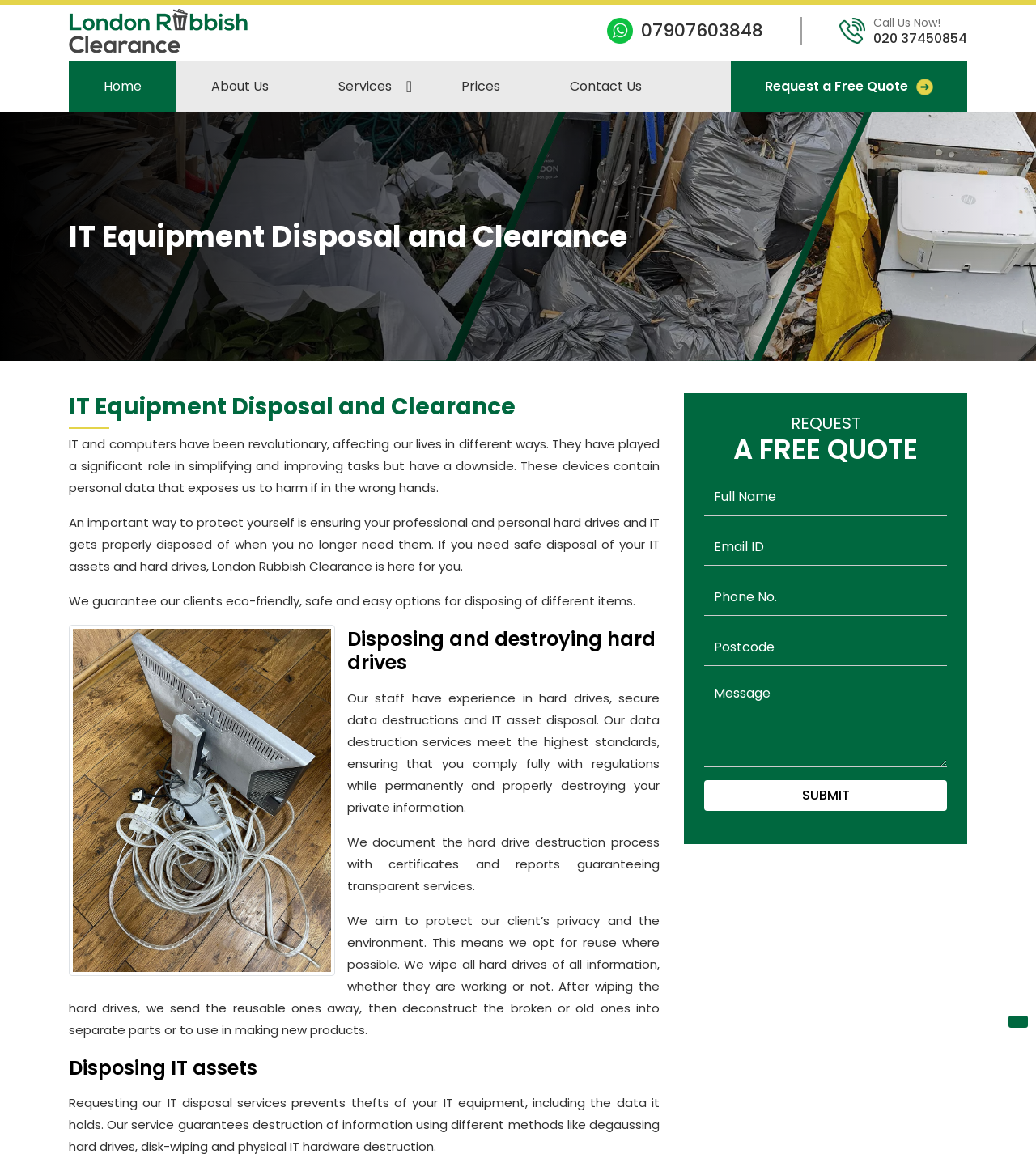Please specify the bounding box coordinates in the format (top-left x, top-left y, bottom-right x, bottom-right y), with values ranging from 0 to 1. Identify the bounding box for the UI component described as follows: aria-describedby="emailHelp" name="email" placeholder="Email ID"

[0.68, 0.453, 0.914, 0.485]